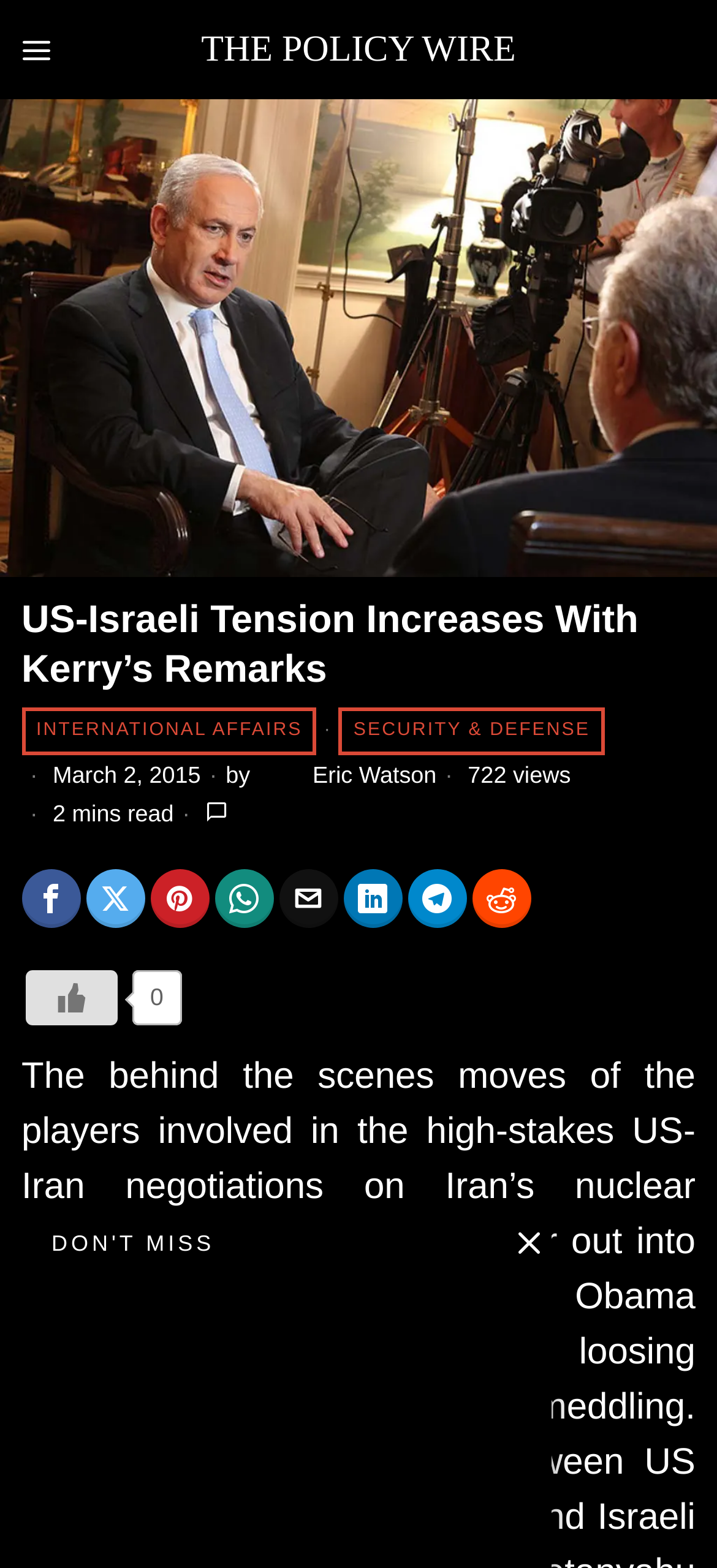Pinpoint the bounding box coordinates of the clickable element needed to complete the instruction: "View Congestion Warning Notice WR-NR & NR Import 22.06.2018". The coordinates should be provided as four float numbers between 0 and 1: [left, top, right, bottom].

None